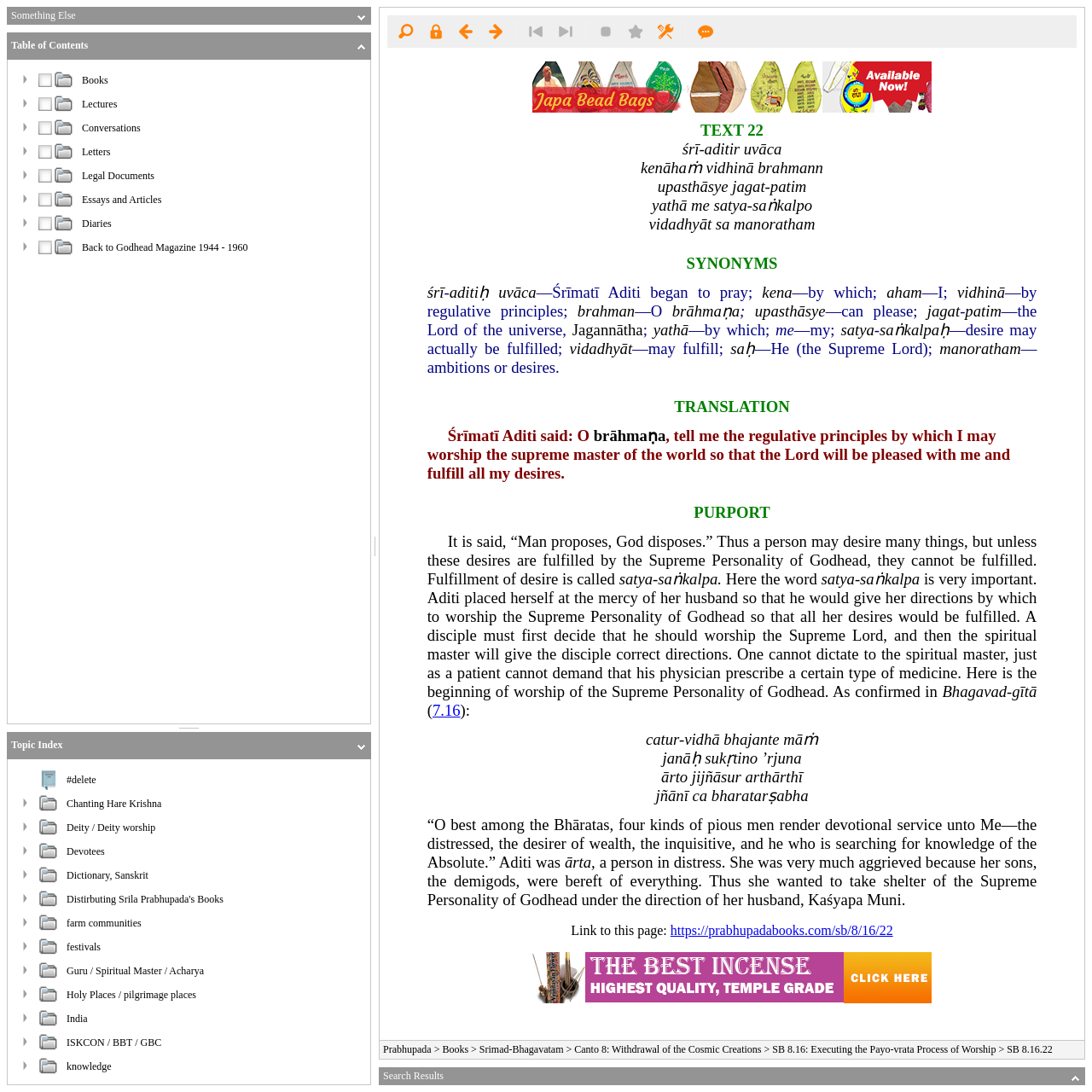Provide an in-depth caption for the contents of the webpage.

The webpage is dedicated to Srila Prabhupada's original books, with a focus on categorizing and showcasing various types of content. At the top, there are two static text elements, "Something Else" and "Table of Contents", which serve as headers or titles.

Below these headers, there is a layout table that spans most of the page, divided into multiple rows and columns. Each row represents a different category of content, such as "Books", "Lectures", "Conversations", "Letters", "Legal Documents", "Essays and Articles", and "Diaries". Each category has a corresponding table cell that contains a table with multiple rows and columns.

Within each category table, there are multiple image elements, arranged in a grid-like structure. These images are likely thumbnails or icons representing individual books, lectures, conversations, or other types of content. The images are accompanied by text elements, which provide additional context or descriptions for each item.

The layout of the page is organized and structured, with clear categorization and separation between different types of content. The use of tables and grid-like structures helps to create a sense of order and makes it easy to navigate through the various categories and items.